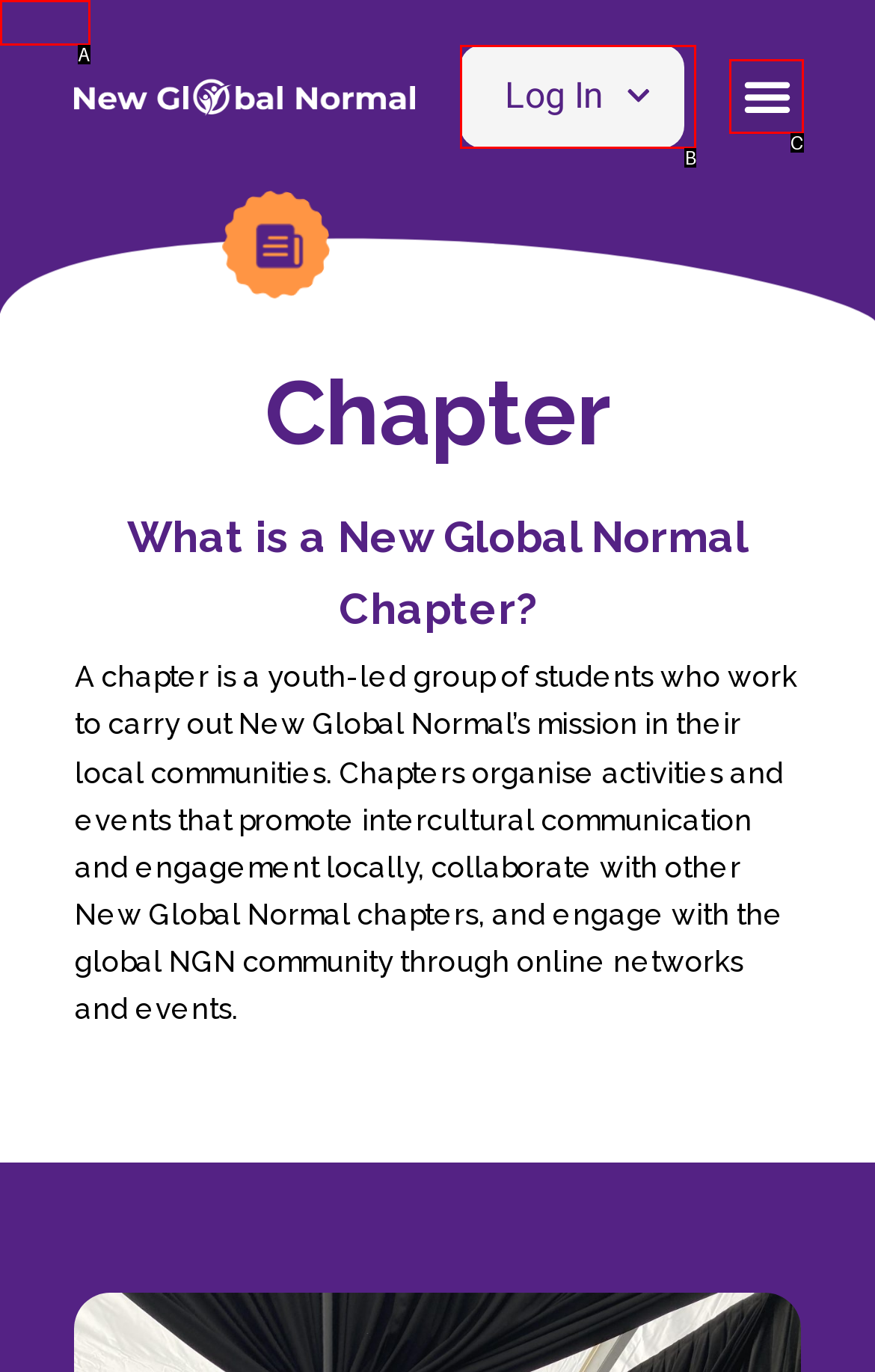Identify the UI element that corresponds to this description: Menu
Respond with the letter of the correct option.

C